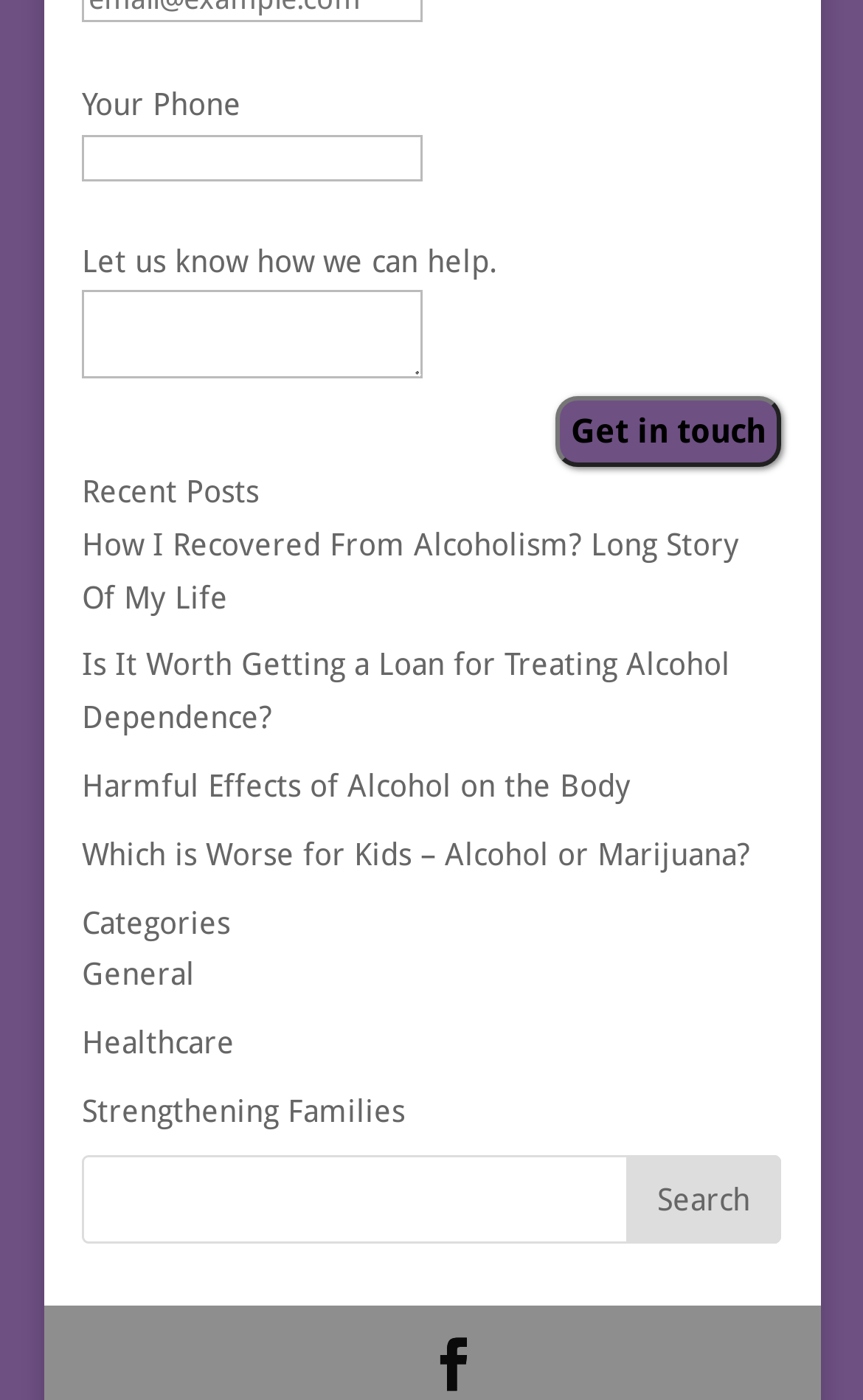Use a single word or phrase to answer the question:
What is the purpose of the 'Get in touch' button?

To contact the website